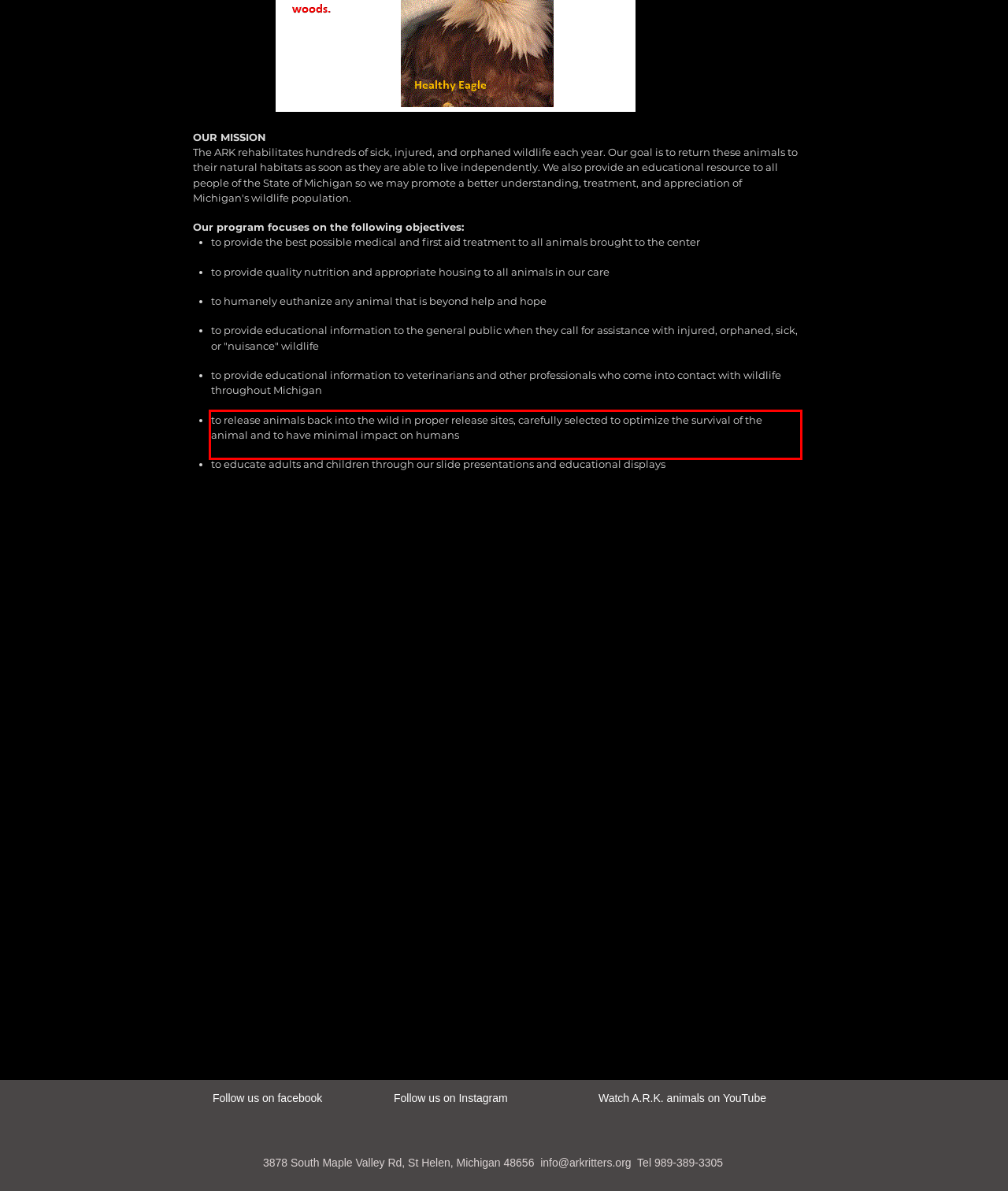Given a screenshot of a webpage with a red bounding box, extract the text content from the UI element inside the red bounding box.

to release animals back into the wild in proper release sites, carefully selected to optimize the survival of the animal and to have minimal impact on humans